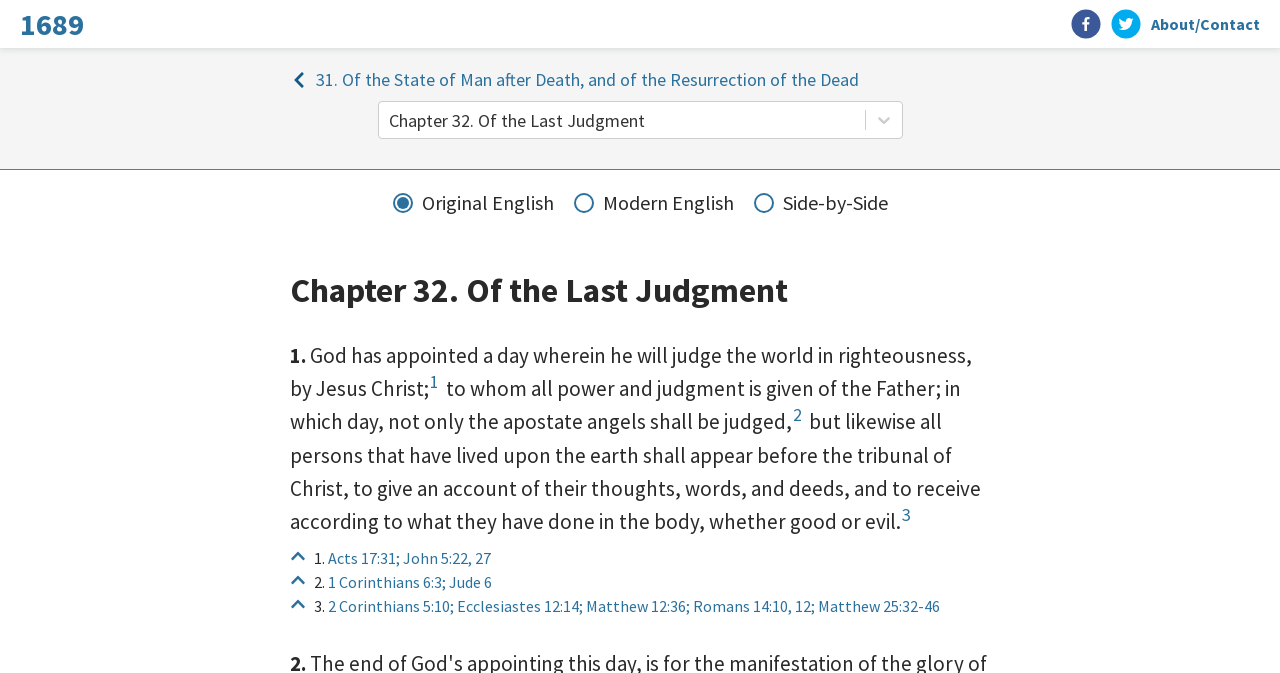Please find the bounding box coordinates of the section that needs to be clicked to achieve this instruction: "Go to homepage".

None